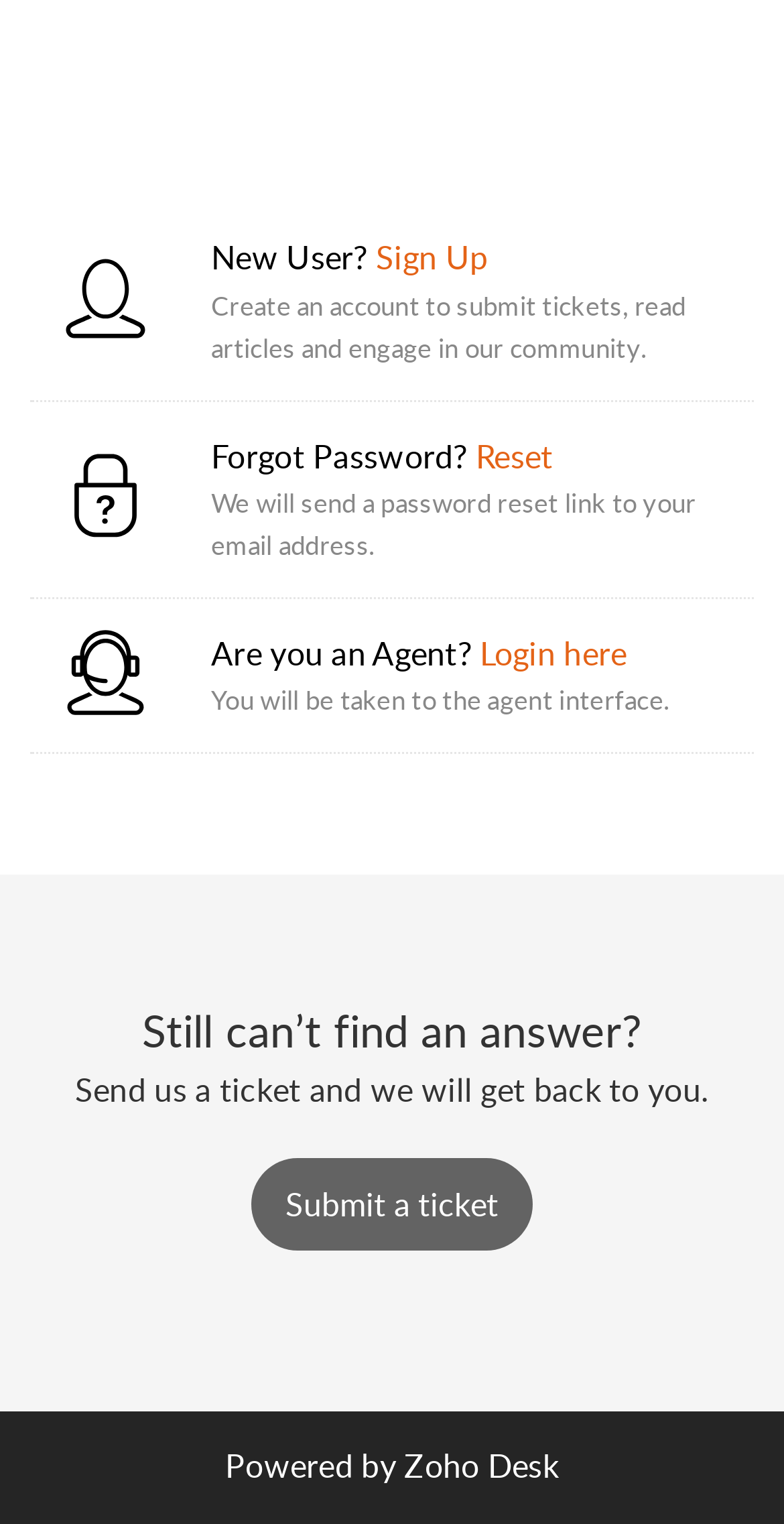Provide your answer in one word or a succinct phrase for the question: 
What is the purpose of the 'Submit a ticket' button?

Get back to user